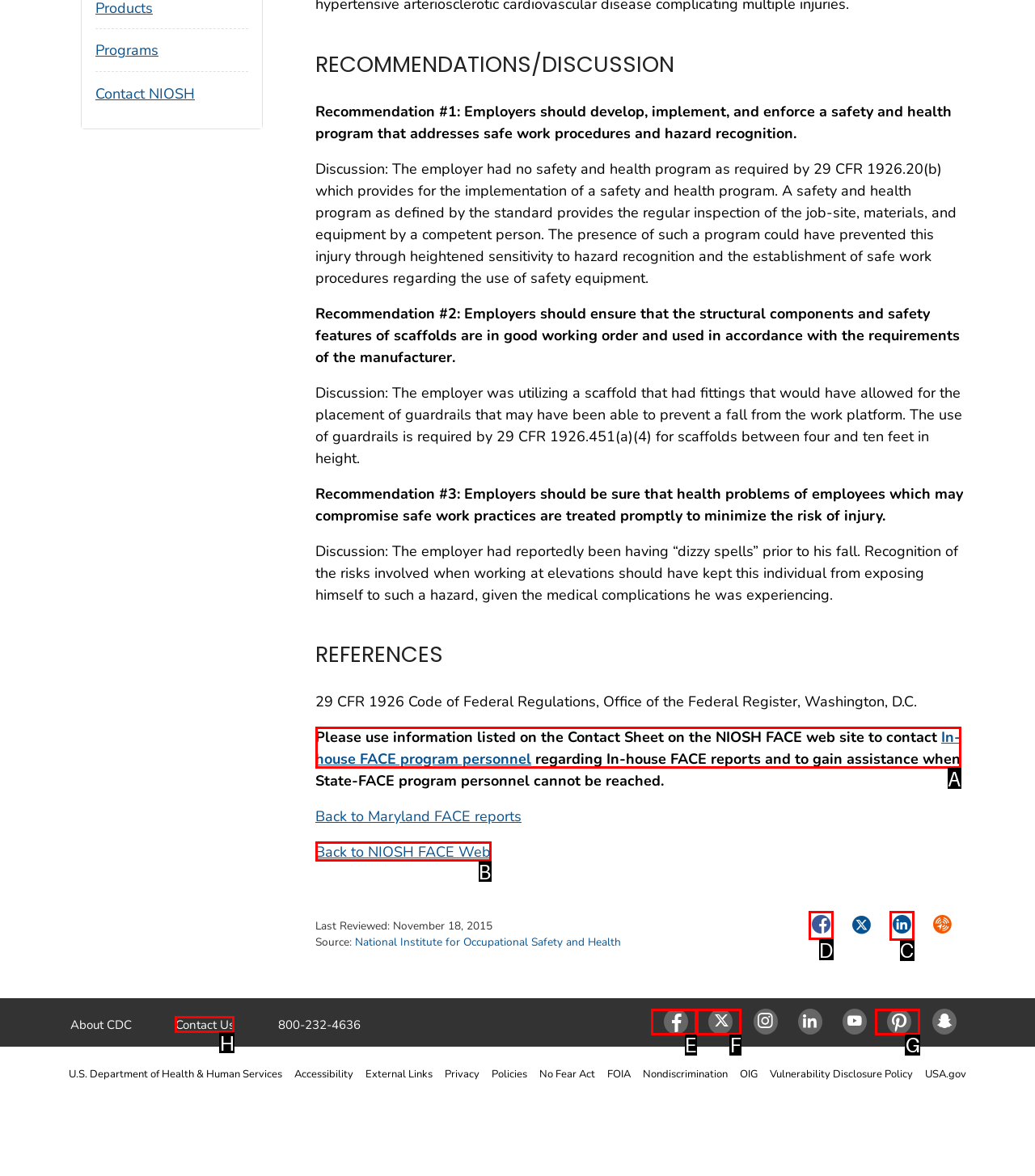Determine which HTML element to click on in order to complete the action: Click the 'Facebook' social media link.
Reply with the letter of the selected option.

D